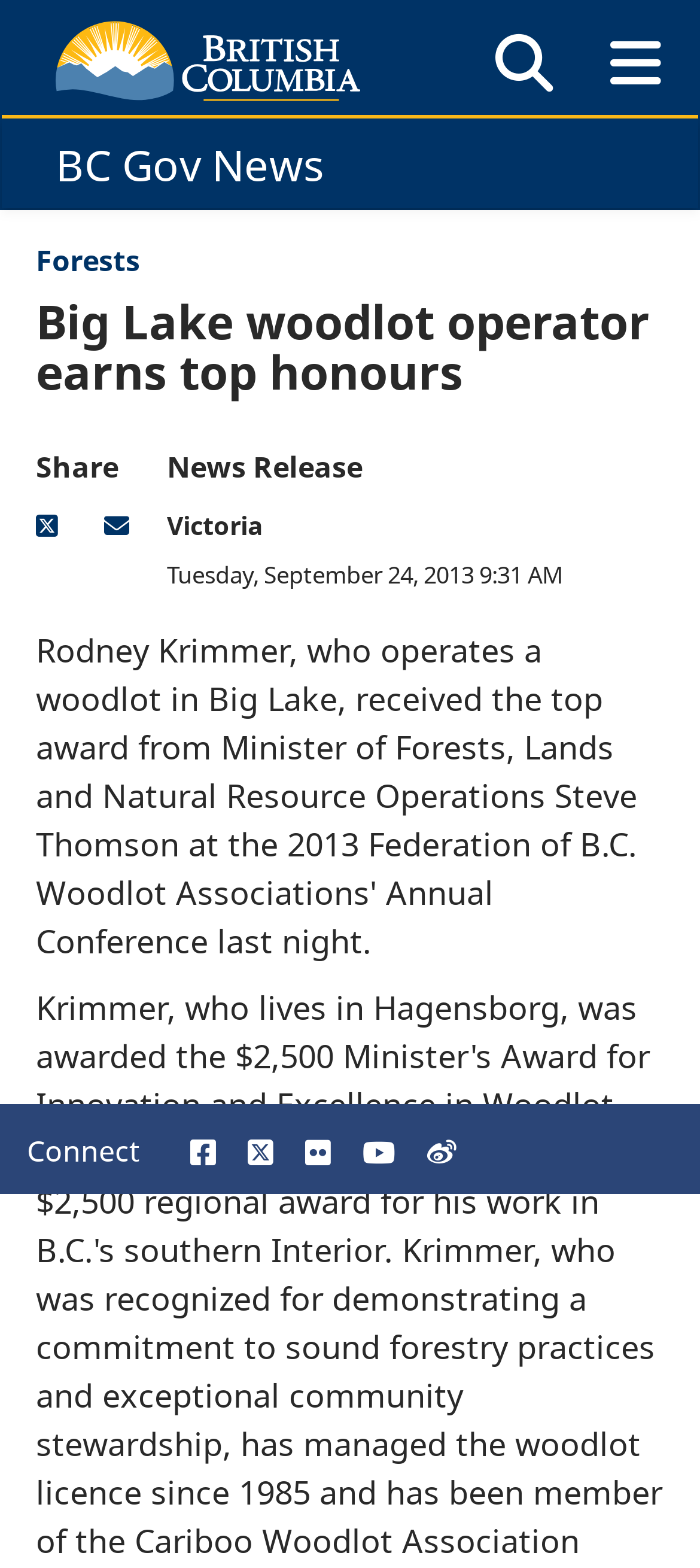Find the UI element described as: "May 10, 2024May 10, 2024" and predict its bounding box coordinates. Ensure the coordinates are four float numbers between 0 and 1, [left, top, right, bottom].

None